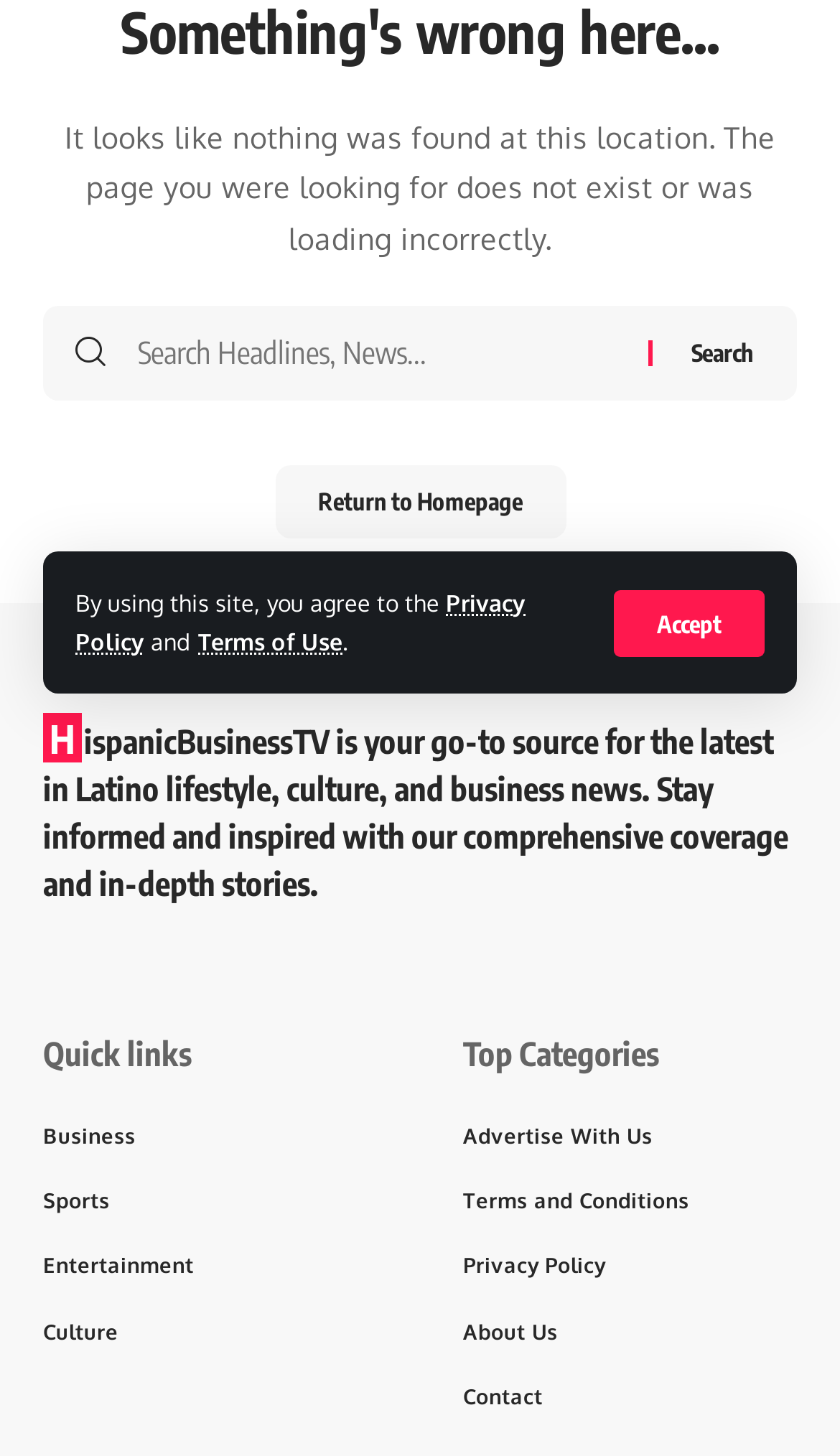Provide the bounding box coordinates for the specified HTML element described in this description: "About Us". The coordinates should be four float numbers ranging from 0 to 1, in the format [left, top, right, bottom].

[0.551, 0.892, 0.949, 0.936]